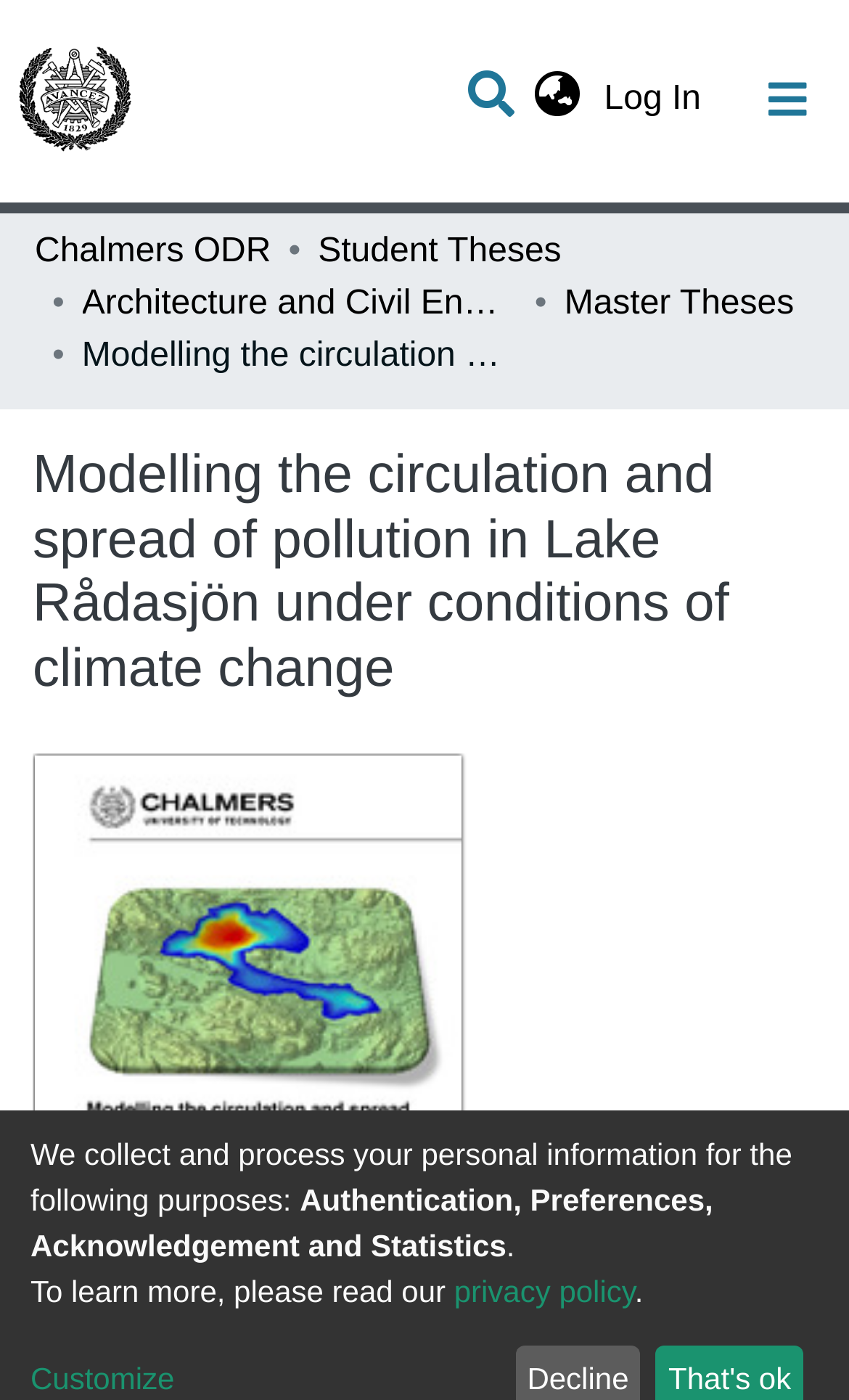Identify the bounding box for the UI element that is described as follows: "Architecture and Civil Engineering (ACE)".

[0.096, 0.199, 0.609, 0.236]